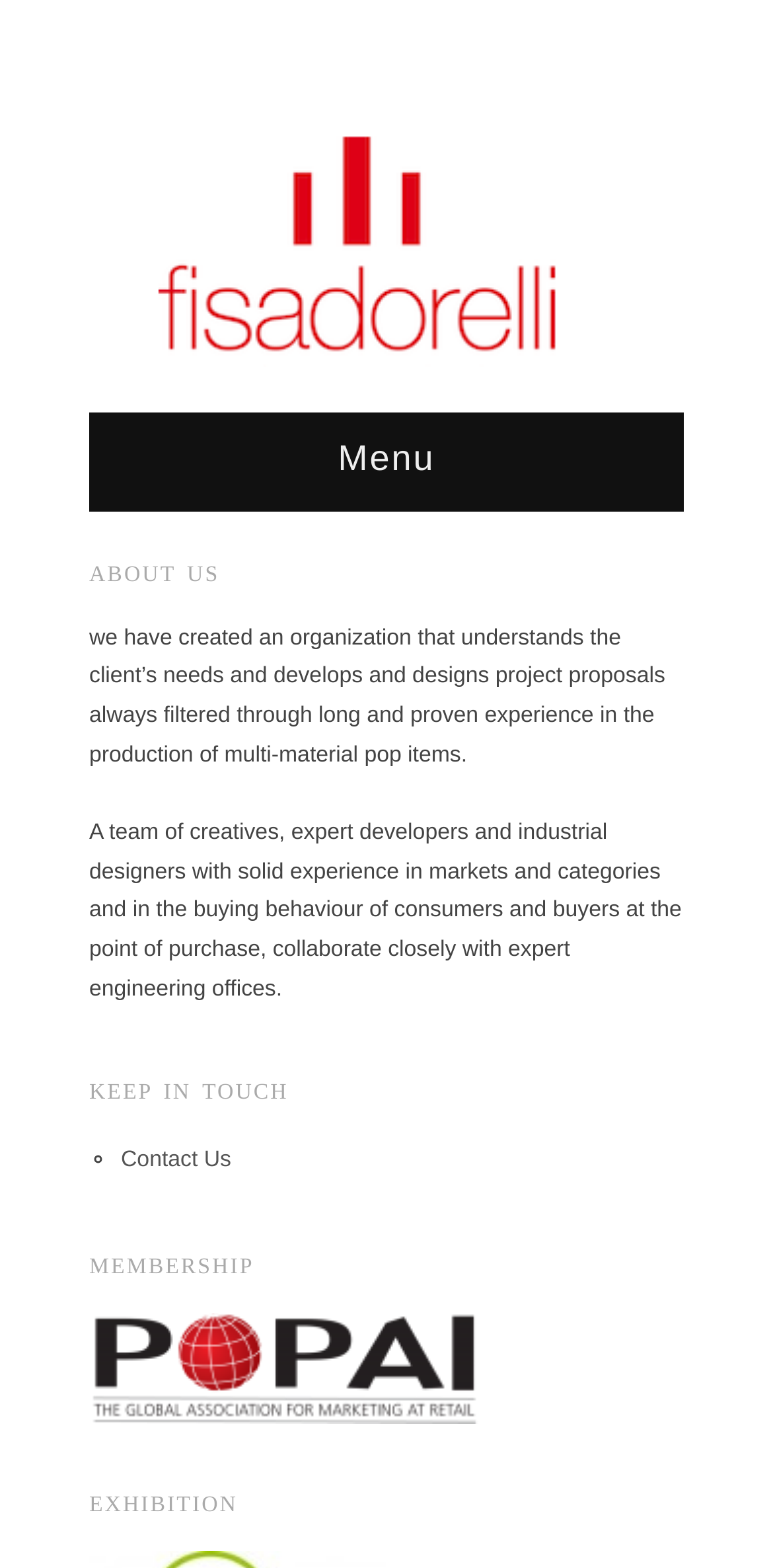Produce an elaborate caption capturing the essence of the webpage.

The webpage is about fisadorelli, a design and technology company for brands. At the top-left corner, there is a logo image with the company name "fisadorelli - Design & Technology for Brands" and a link to the homepage. Next to the logo, there is a "Menu" text. 

Below the logo, there are four main sections. The first section is headed by "ABOUT US" and contains two paragraphs of text describing the company's mission and team. The text is positioned at the top-center of the page.

The second section is headed by "KEEP IN TOUCH" and contains a list with a single item, "Contact Us", which is a link. This section is located below the "ABOUT US" section, at the middle-left of the page.

The third section is headed by "MEMBERSHIP" and features an image, but no text. This section is positioned below the "KEEP IN TOUCH" section, at the bottom-left of the page.

The fourth and final section is headed by "EXHIBITION" and is located at the bottom-center of the page.